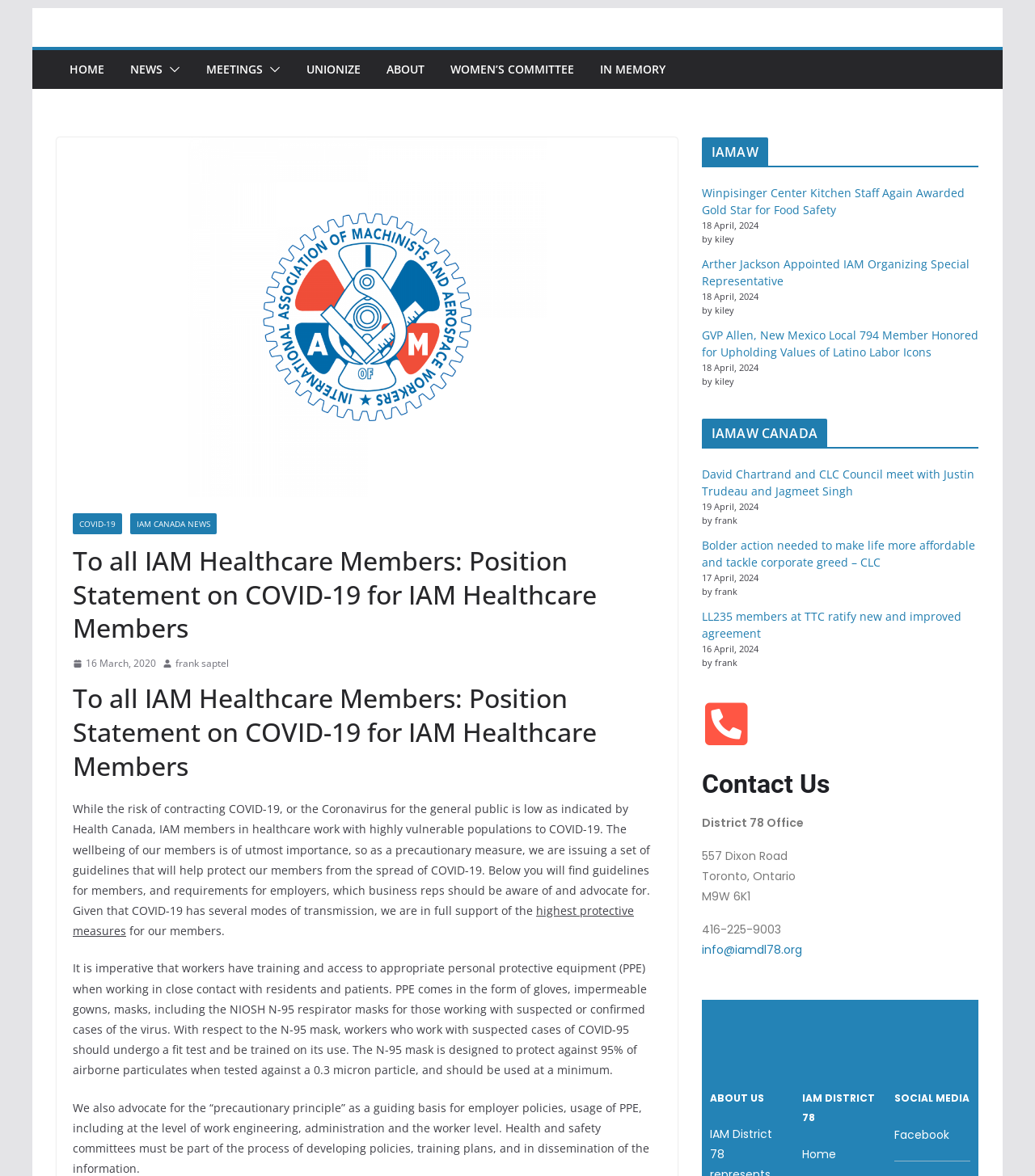Using the description "16 March, 202027 March, 2020", locate and provide the bounding box of the UI element.

[0.07, 0.557, 0.151, 0.571]